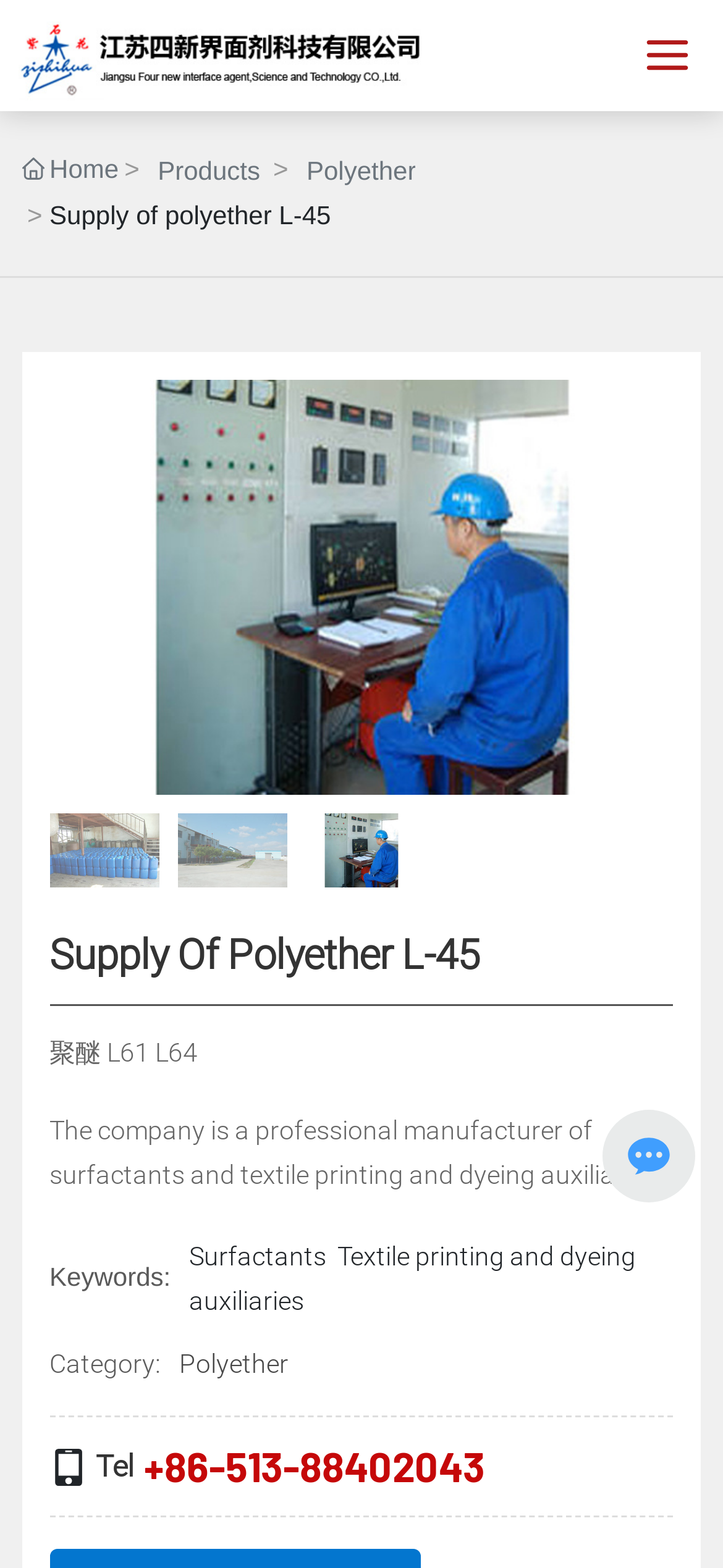Determine the bounding box coordinates for the UI element with the following description: "aria-label="Previous slide"". The coordinates should be four float numbers between 0 and 1, represented as [left, top, right, bottom].

[0.094, 0.349, 0.163, 0.401]